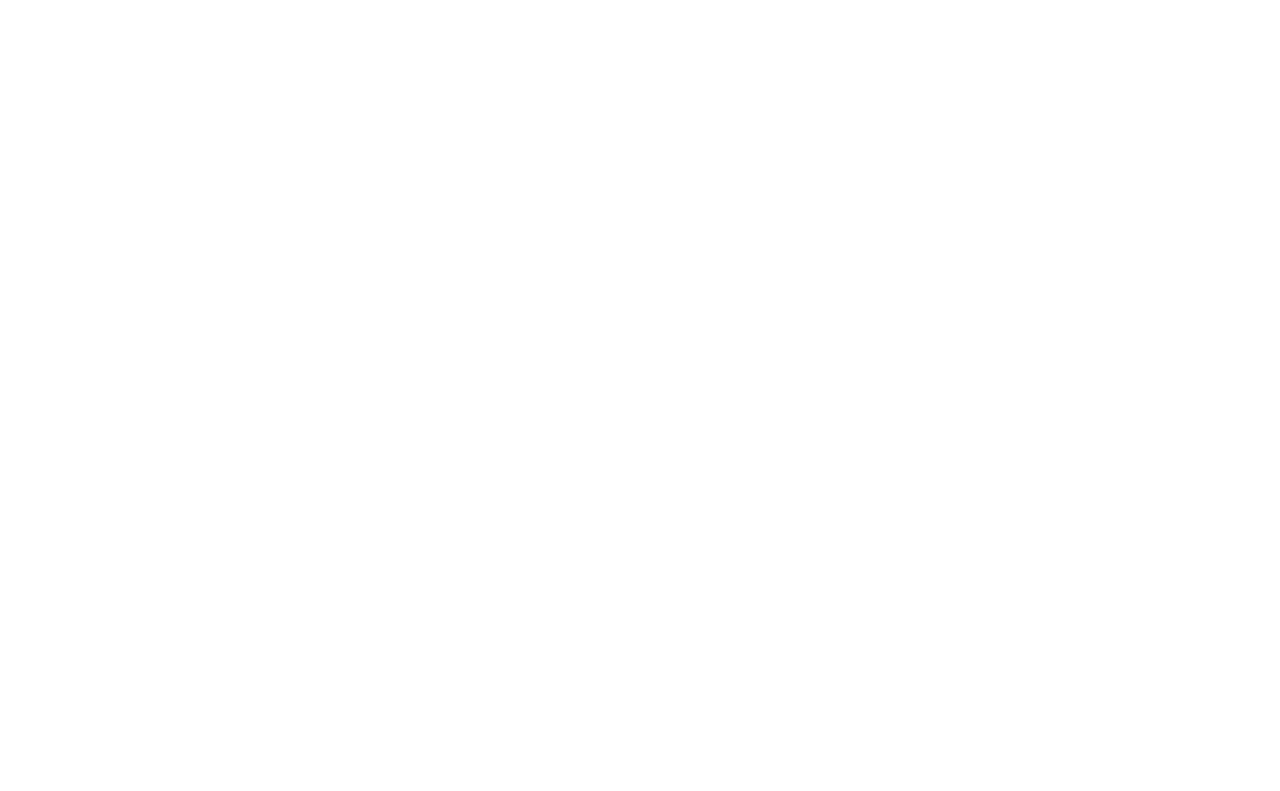What is the main topic of the article?
Answer the question based on the image using a single word or a brief phrase.

Austria and Russian gas